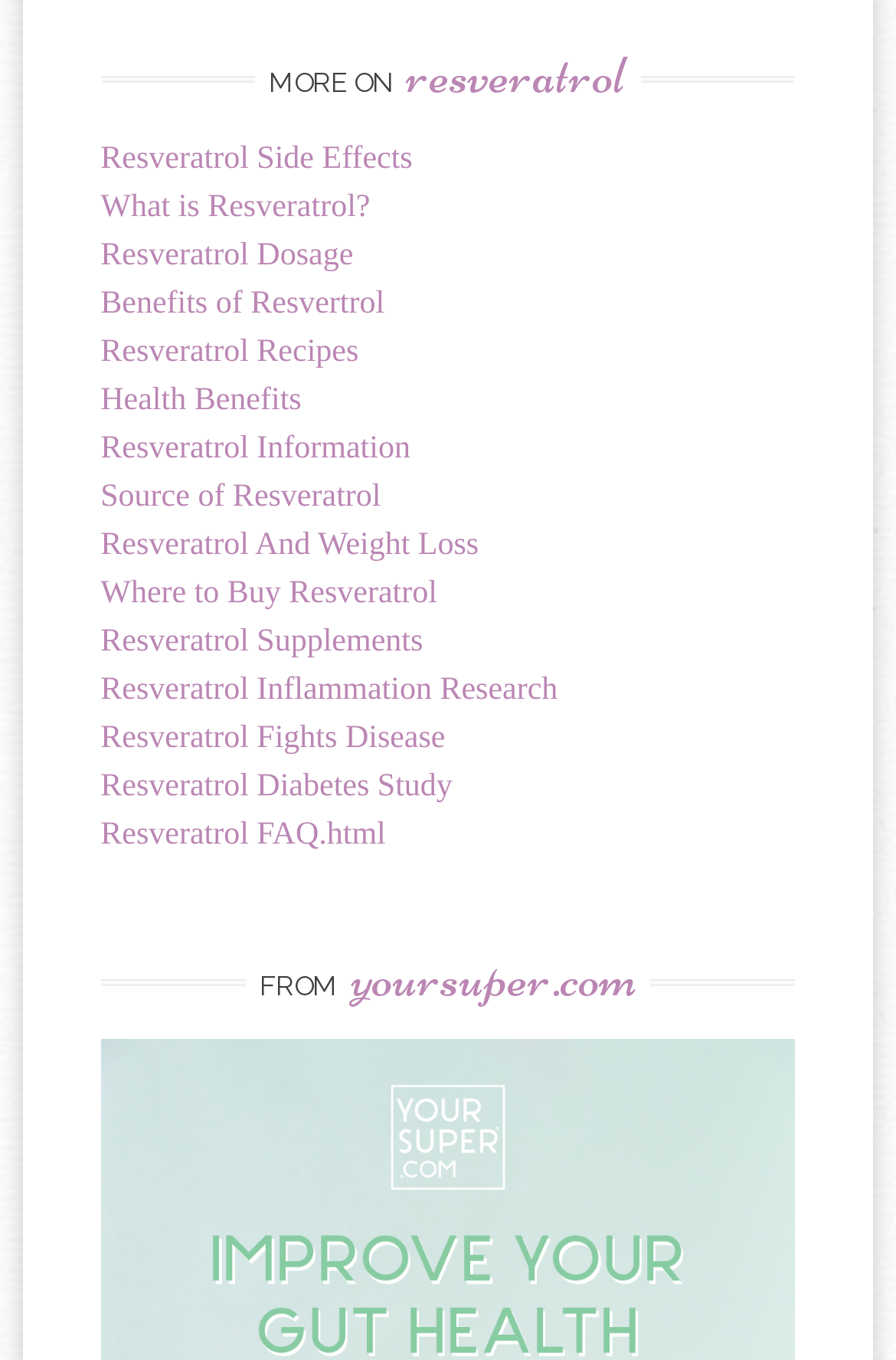Is there a FAQ section on Resveratrol?
Give a detailed and exhaustive answer to the question.

Yes, there is a FAQ section on Resveratrol, which can be found by looking at the link 'Resveratrol FAQ.html' on the webpage.